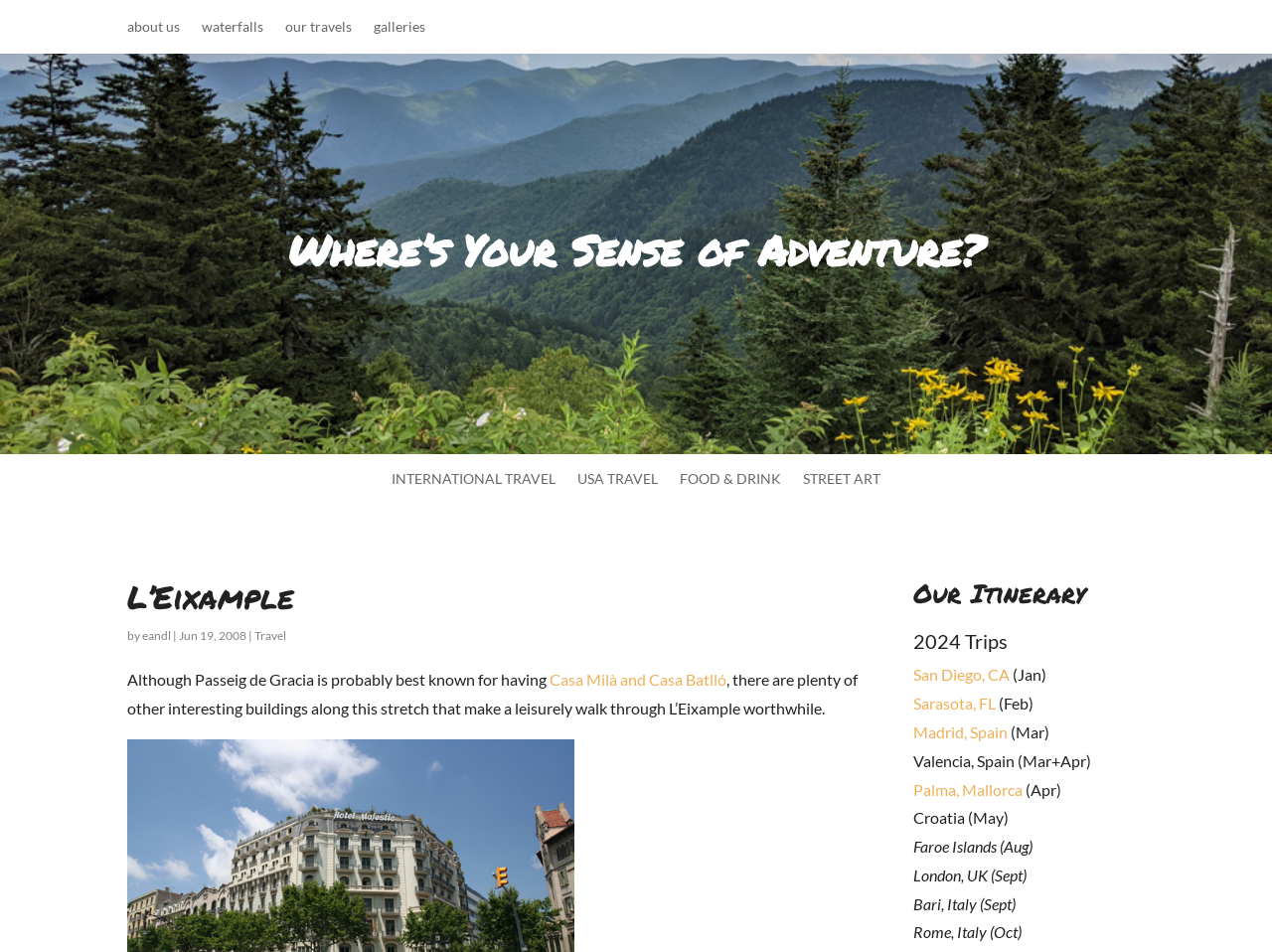Analyze the image and deliver a detailed answer to the question: What is the name of the author?

I found the author's name 'eandl' next to the text 'by' and a date 'Jun 19, 2008'.